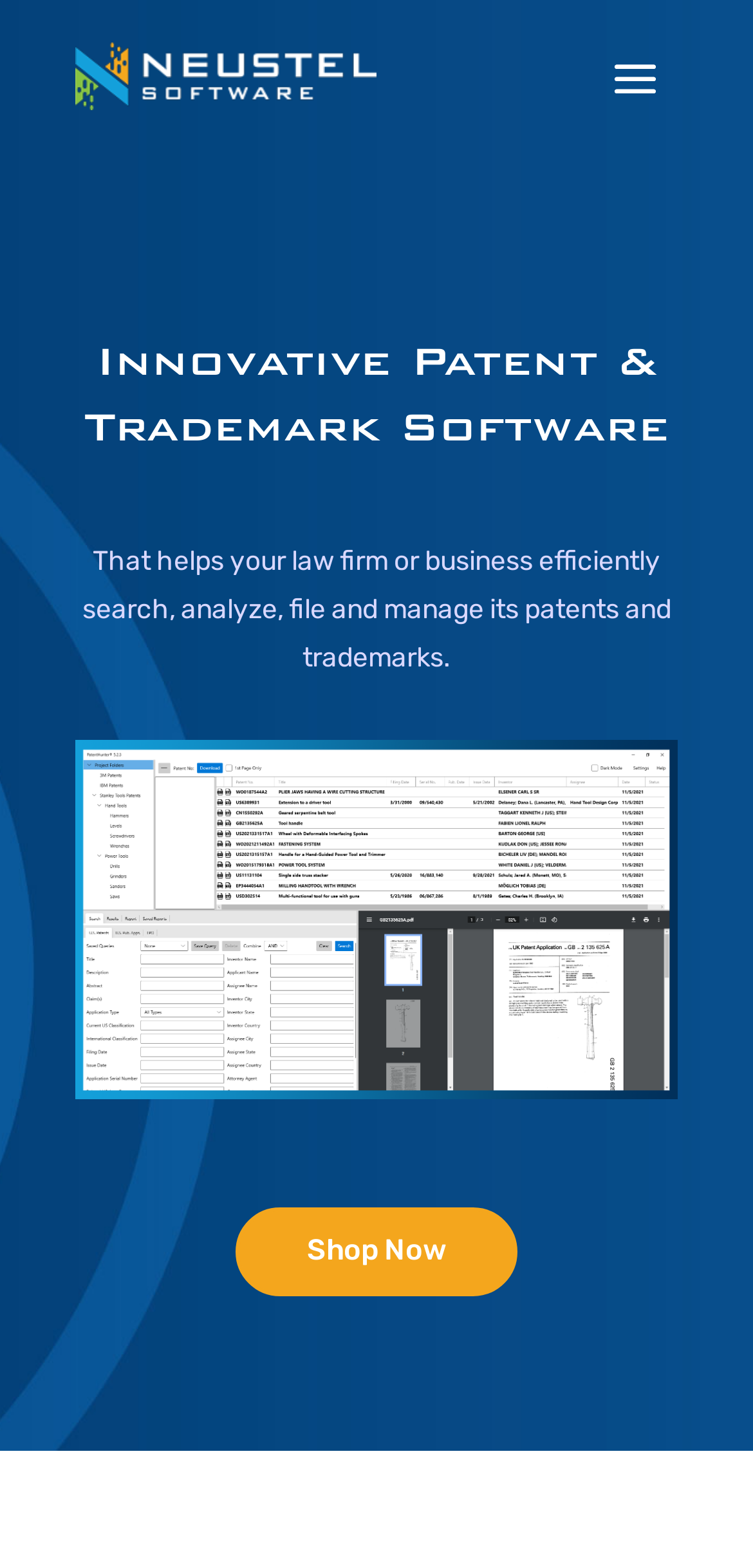What is the text of the webpage's headline?

Innovative Patent & Trademark Software